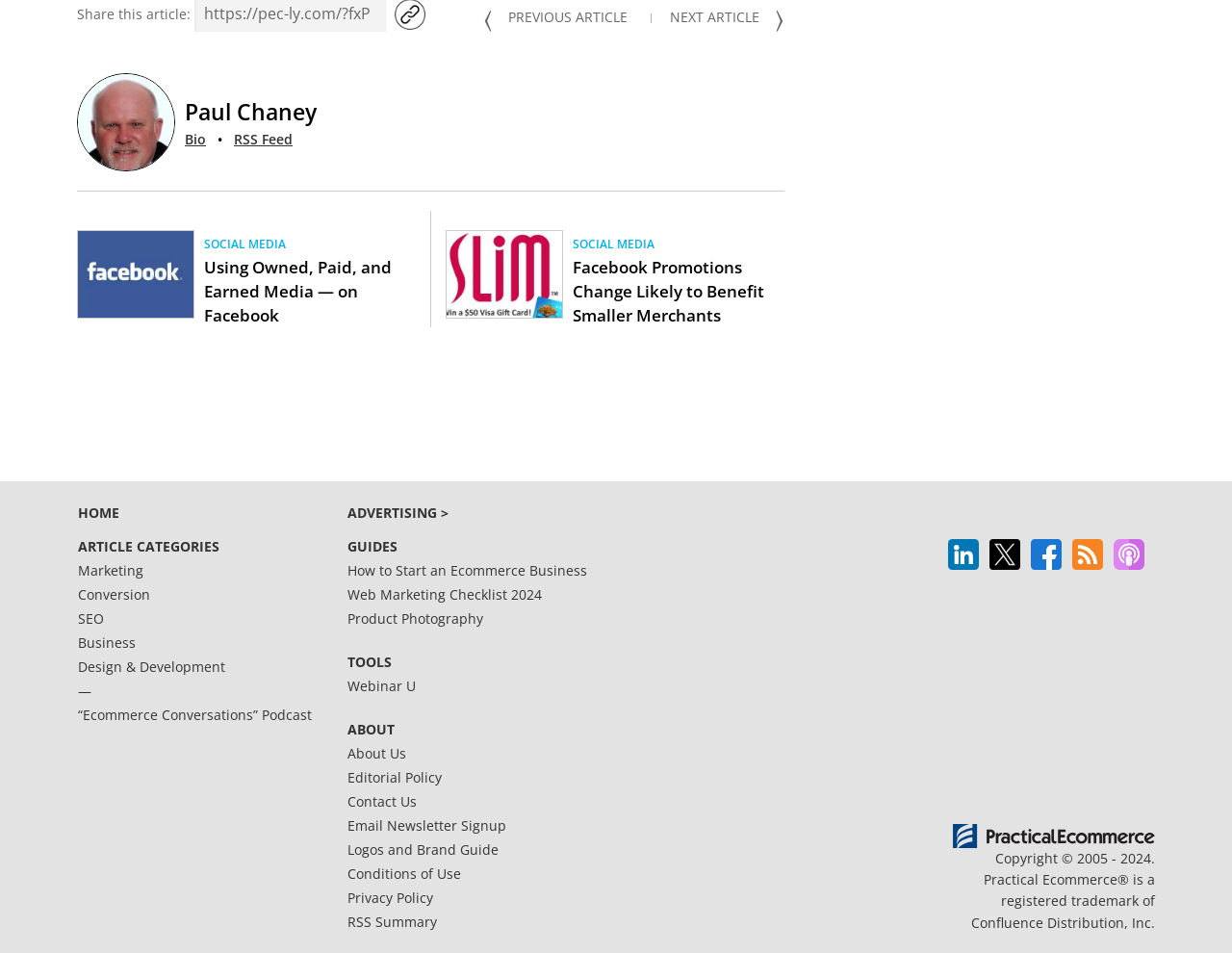What is the author's name?
Could you answer the question in a detailed manner, providing as much information as possible?

The author's name is found in the image element with the description 'Paul Chaney' located at the top-left corner of the webpage.